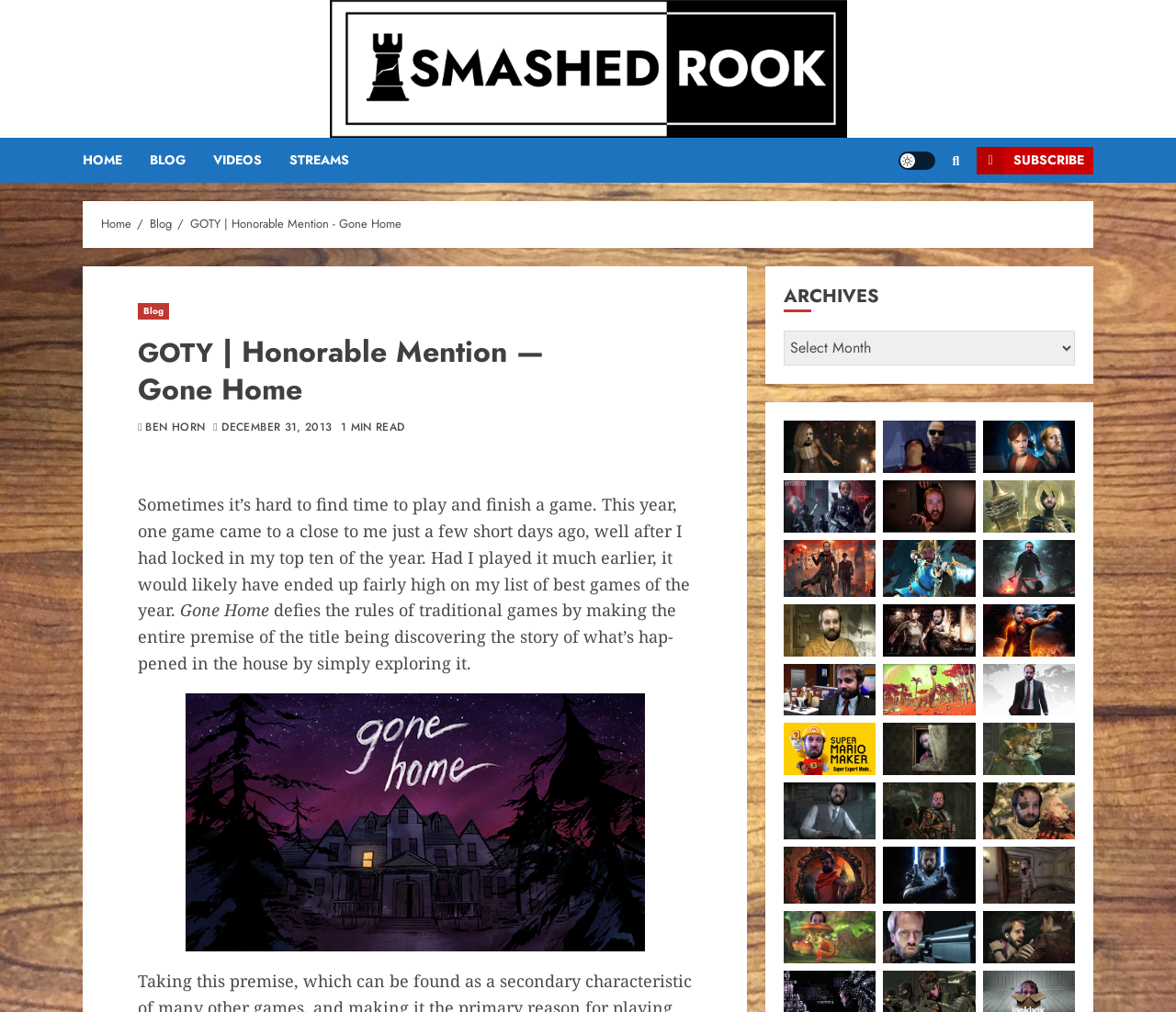What is the estimated reading time of the article?
Ensure your answer is thorough and detailed.

The article has a static text '1 MIN READ' which suggests that the estimated reading time of the article is 1 minute.